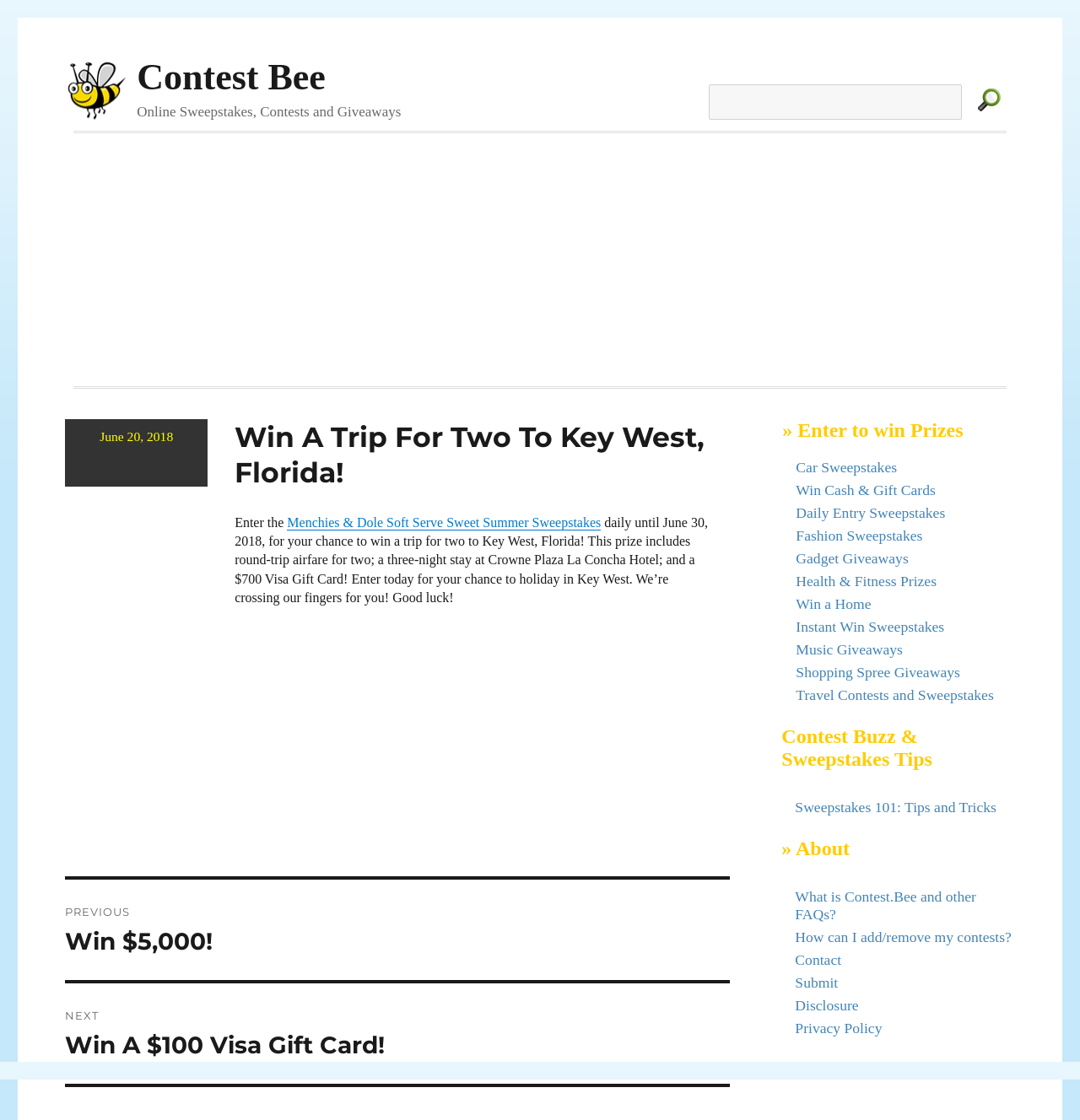Locate the heading on the webpage and return its text.

Win A Trip For Two To Key West, Florida!